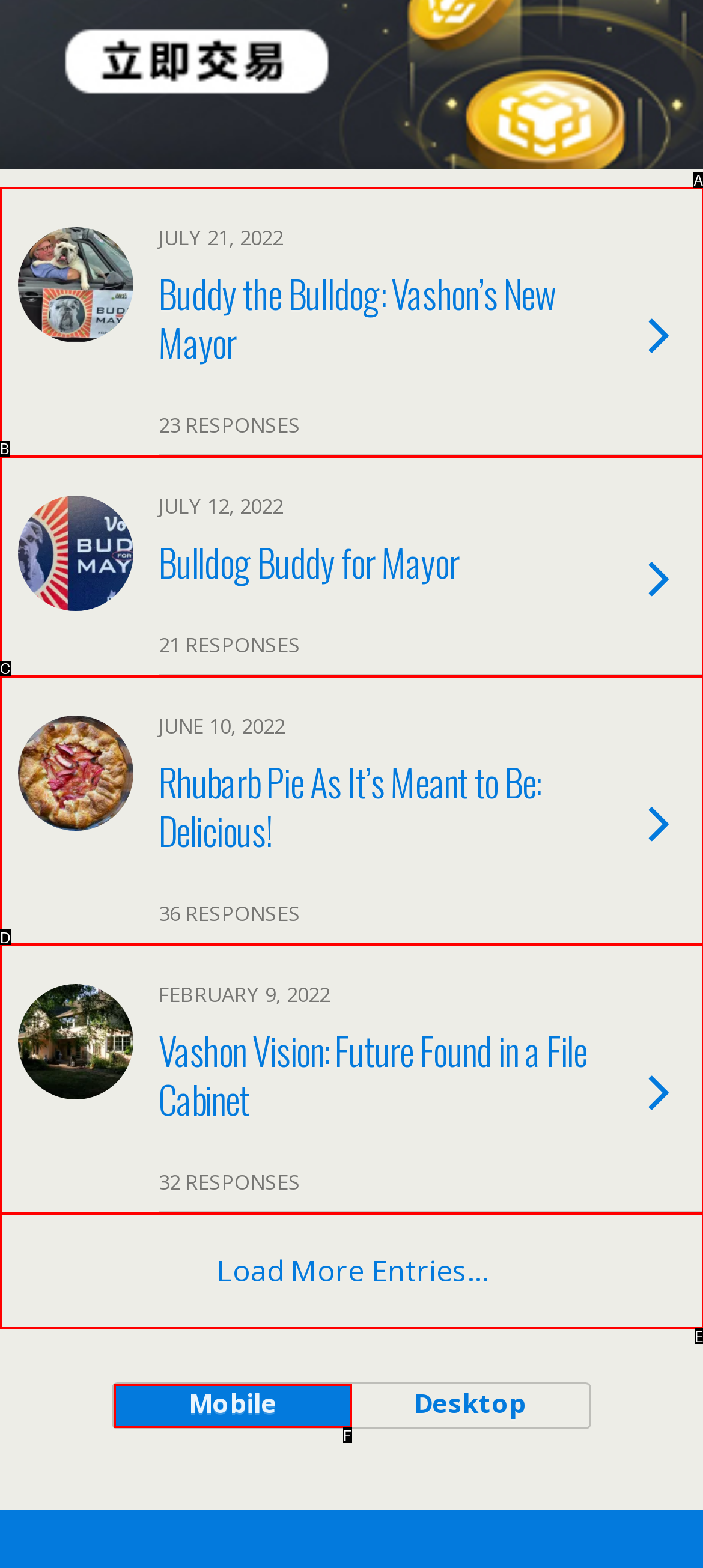Choose the option that aligns with the description: mobile
Respond with the letter of the chosen option directly.

F